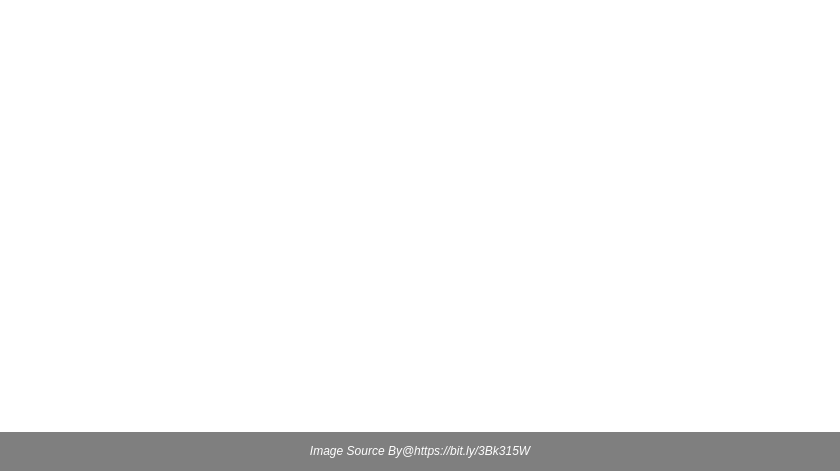Using details from the image, please answer the following question comprehensively:
What is the salon's commitment to its clients?

The caption highlights the salon's commitment to delivering high-quality nail services in a stylish and welcoming environment, emphasizing its dedication to providing exceptional nail treatments to its clients.